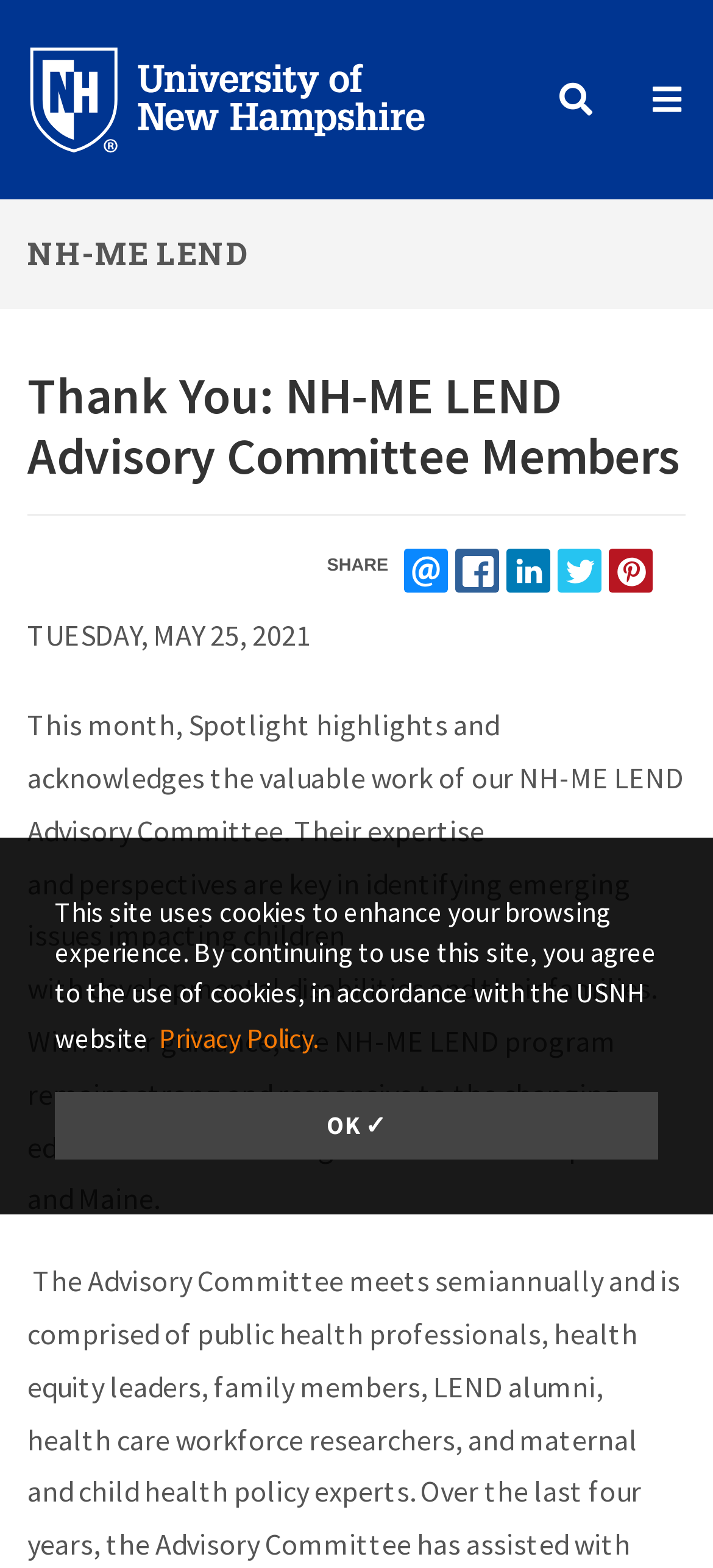Identify the bounding box of the HTML element described as: "Privacy Policy.".

[0.215, 0.646, 0.454, 0.679]